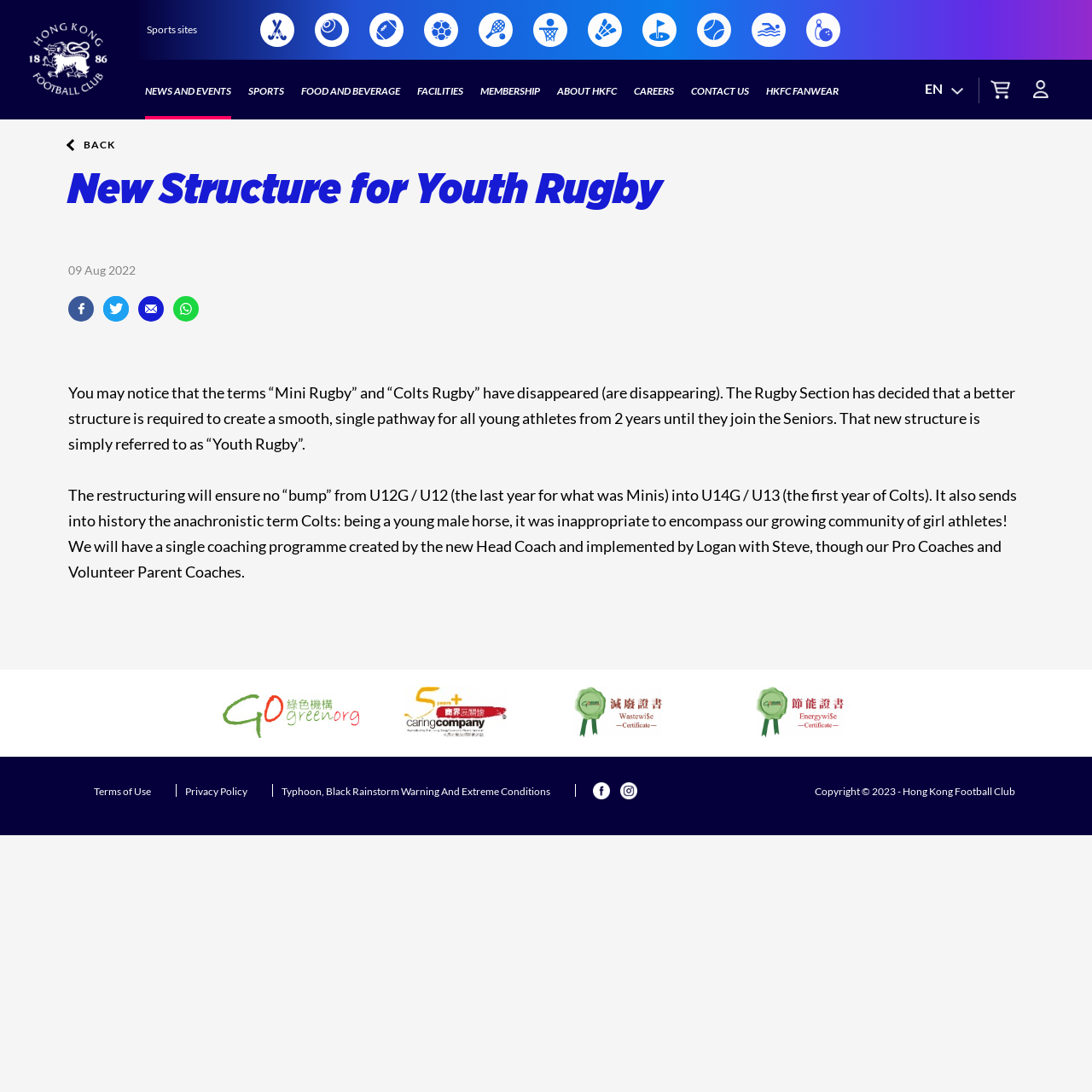Determine the bounding box coordinates of the clickable element to complete this instruction: "Click on NEWS AND EVENTS". Provide the coordinates in the format of four float numbers between 0 and 1, [left, top, right, bottom].

[0.133, 0.077, 0.212, 0.089]